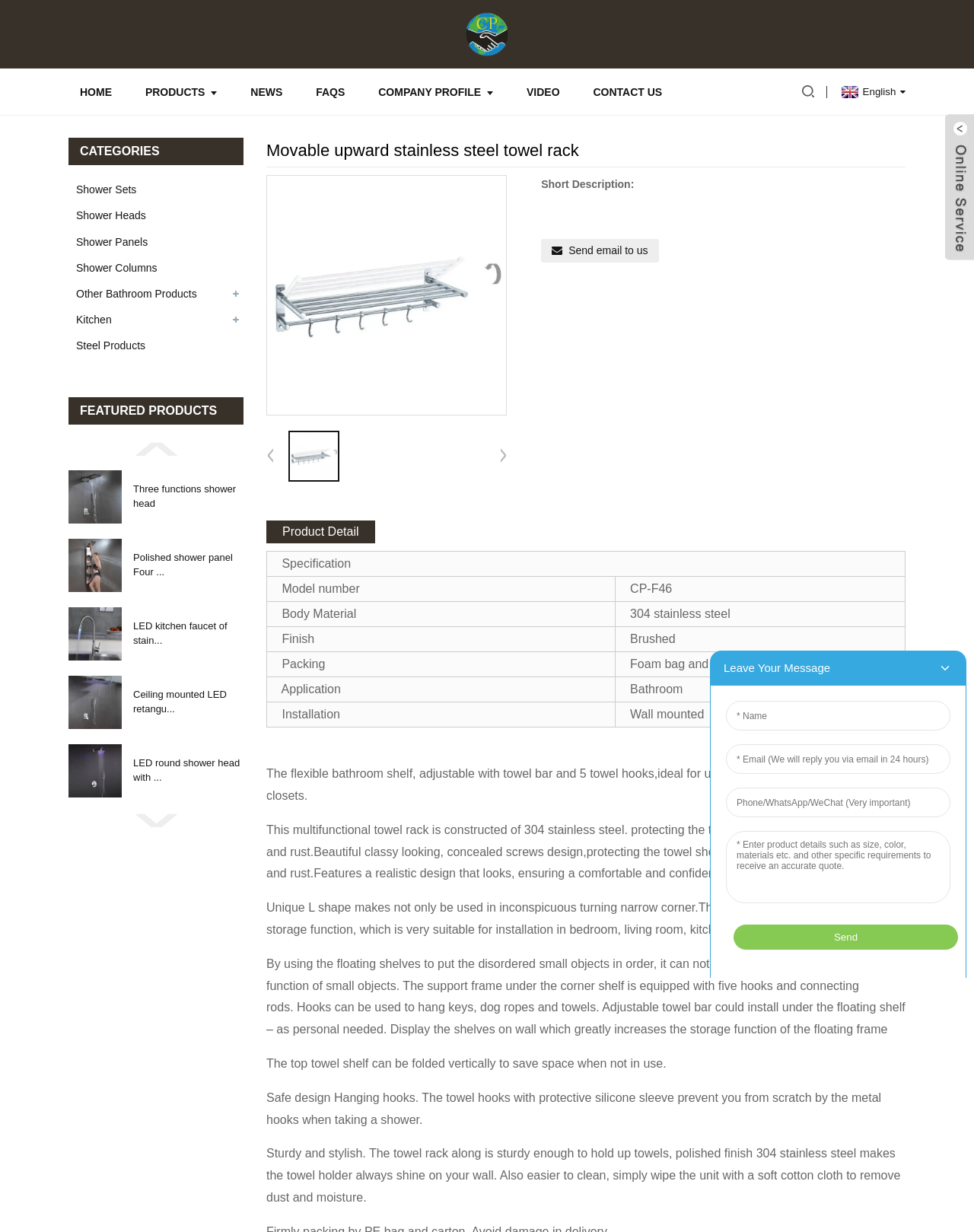What is the function of the button with the text 'Previous slide'?
Using the image, elaborate on the answer with as much detail as possible.

I found the button with the text 'Previous slide' and inferred its function based on its text and its position near the product images.